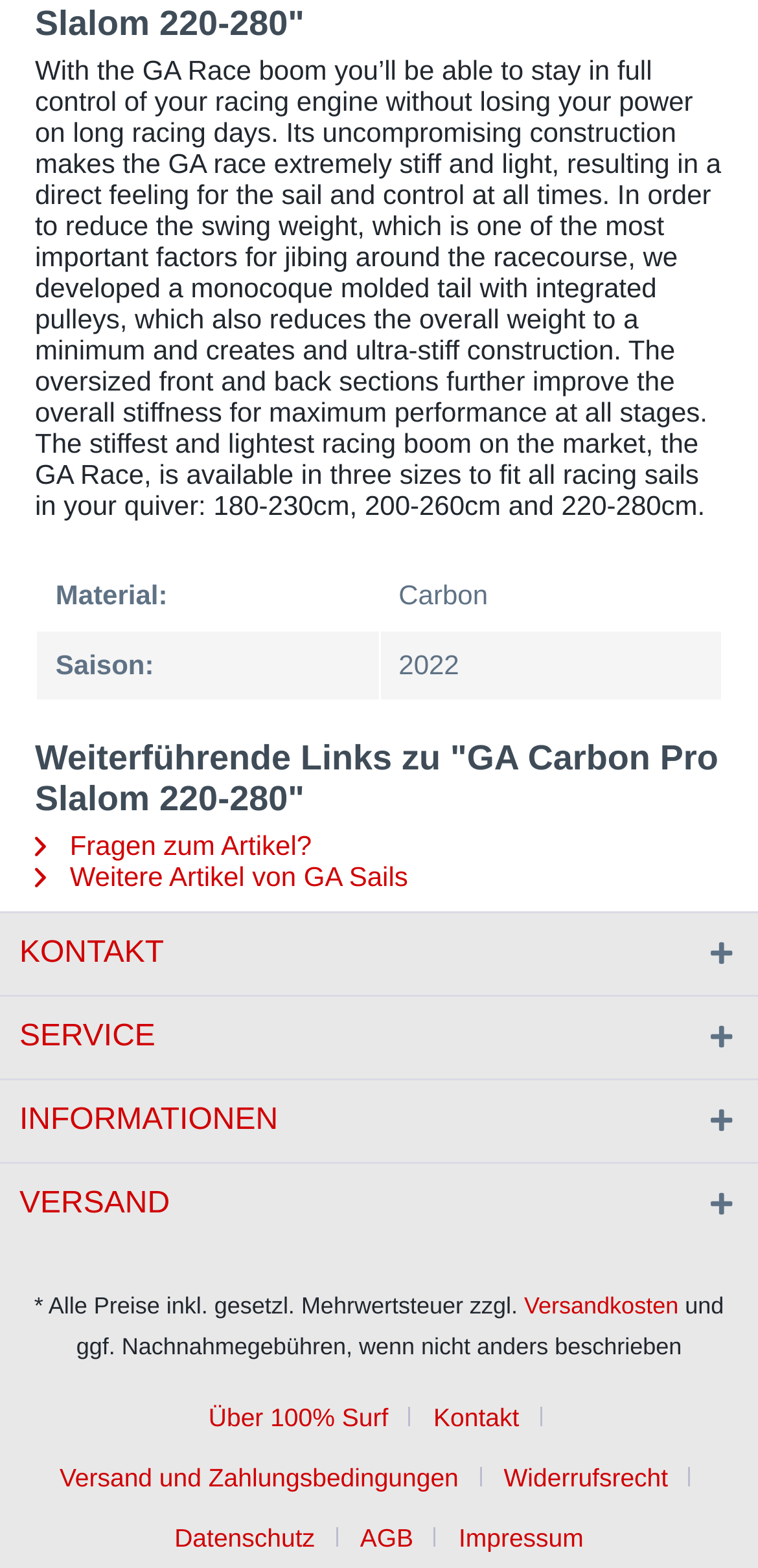Bounding box coordinates are specified in the format (top-left x, top-left y, bottom-right x, bottom-right y). All values are floating point numbers bounded between 0 and 1. Please provide the bounding box coordinate of the region this sentence describes: Weitere Artikel von GA Sails

[0.046, 0.549, 0.538, 0.569]